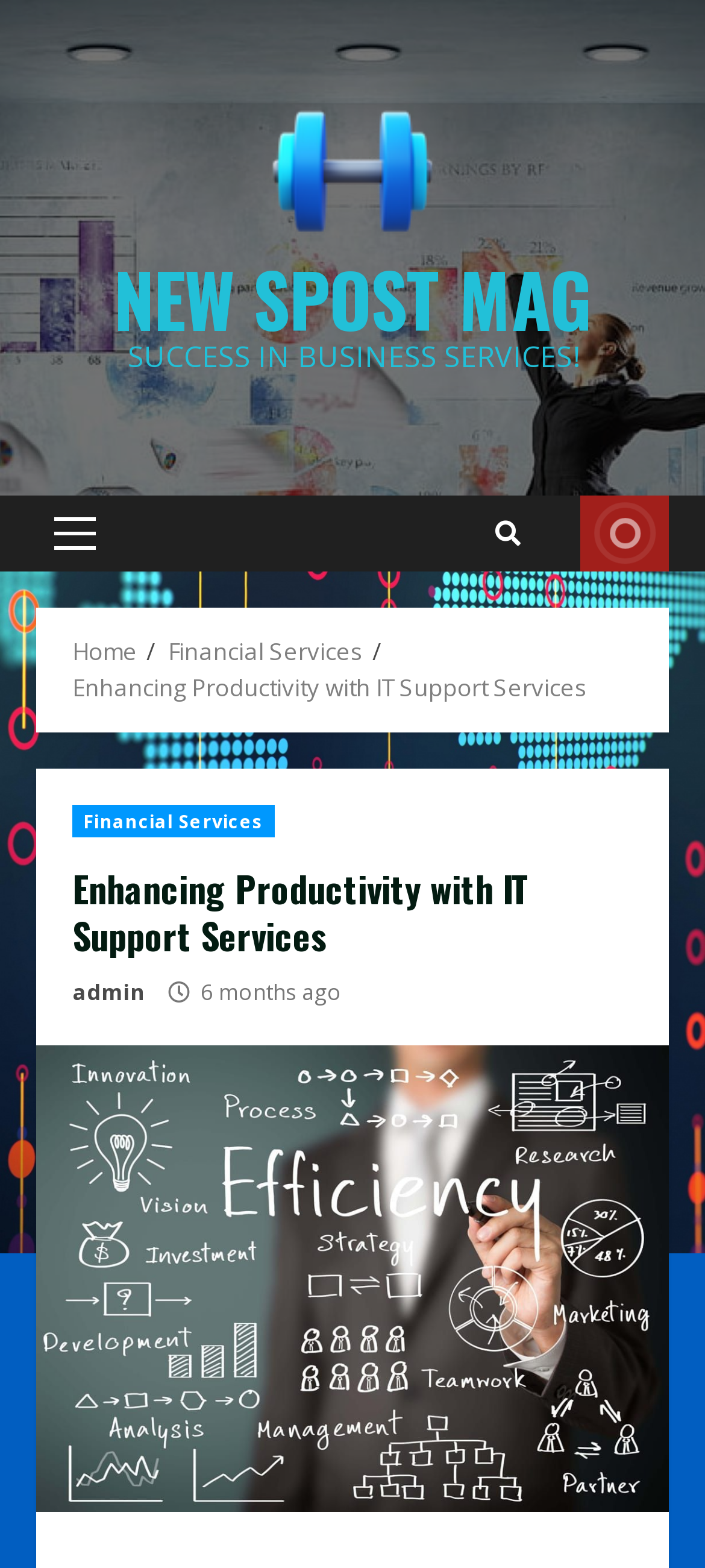Please determine the bounding box coordinates of the element's region to click for the following instruction: "go to new spost mag".

[0.372, 0.095, 0.628, 0.12]